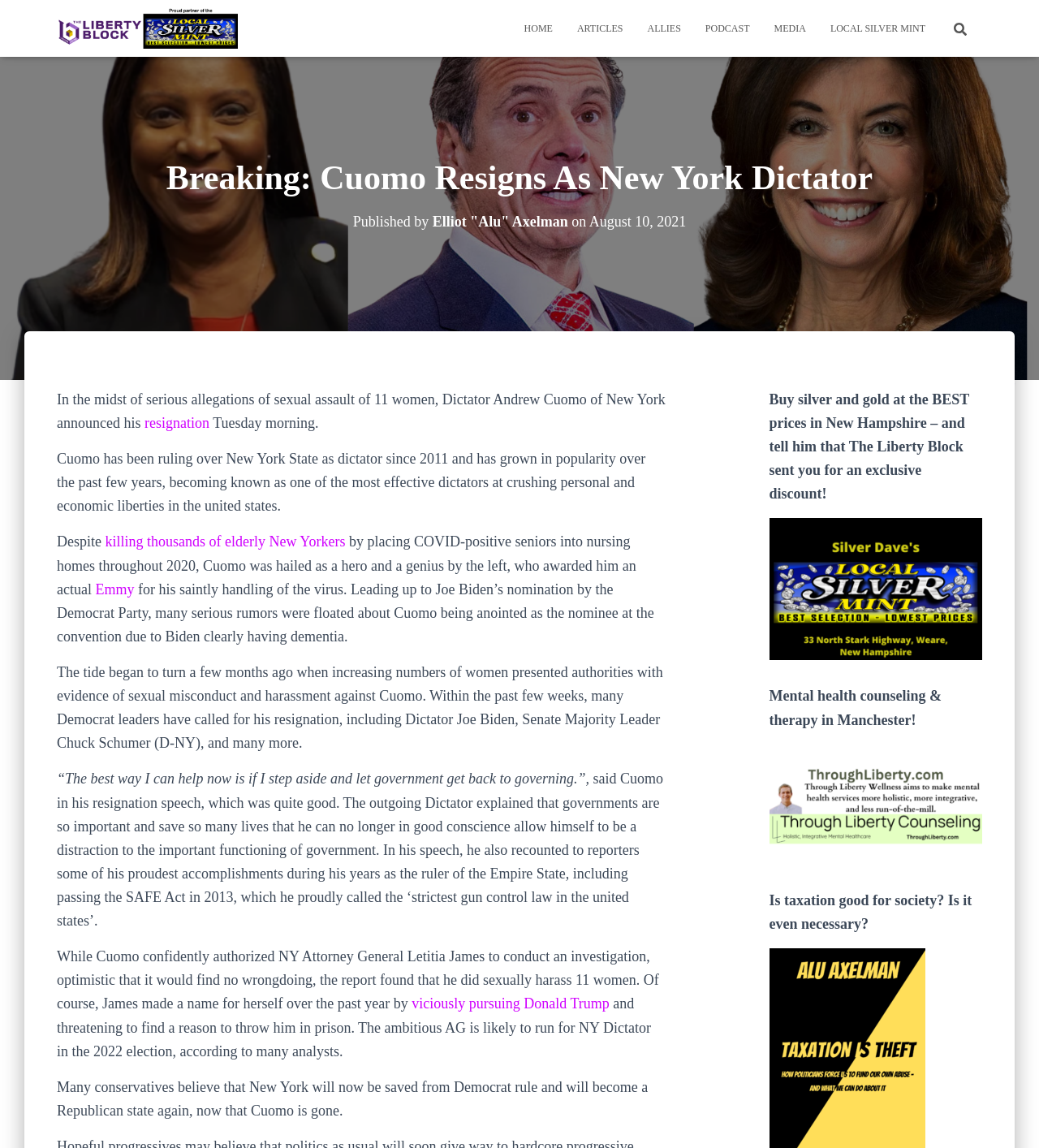Locate the bounding box coordinates of the clickable area to execute the instruction: "Visit the homepage". Provide the coordinates as four float numbers between 0 and 1, represented as [left, top, right, bottom].

[0.493, 0.007, 0.544, 0.042]